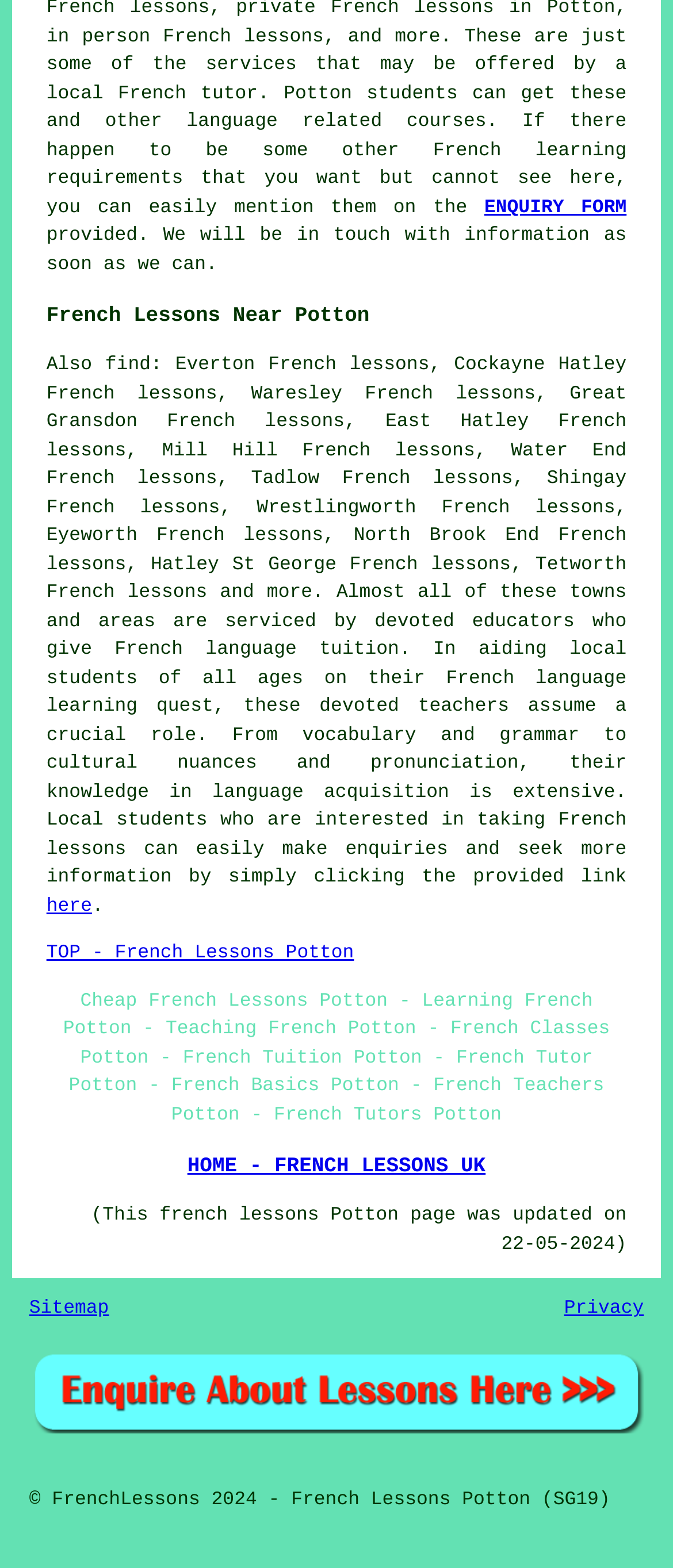Pinpoint the bounding box coordinates of the area that must be clicked to complete this instruction: "Click on the 'BOOK FRENCH LESSONS POTTON' button".

[0.043, 0.903, 0.957, 0.918]